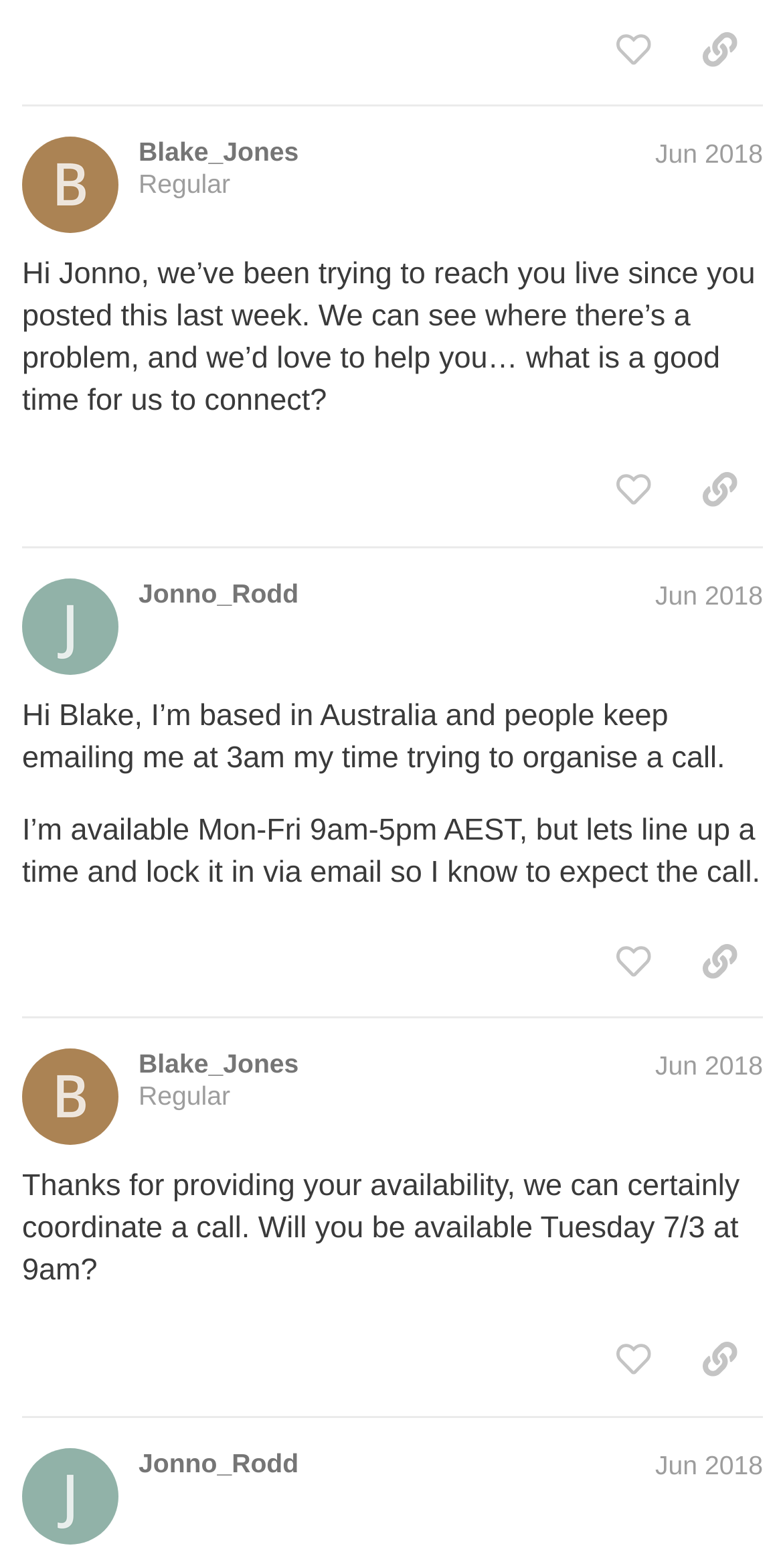What is the availability of Jonno_Rodd?
Refer to the image and answer the question using a single word or phrase.

Mon-Fri 9am-5pm AEST